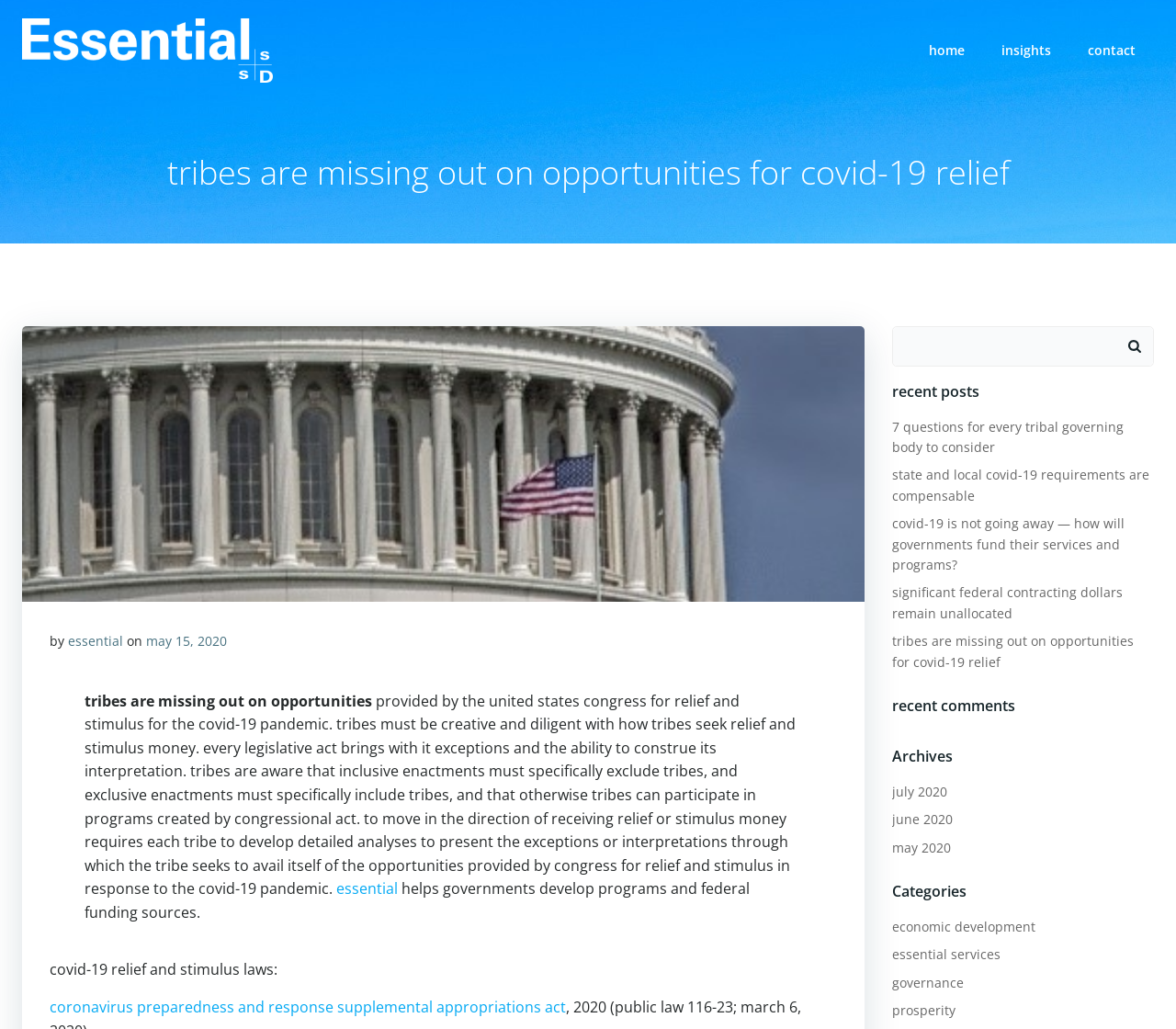Locate the bounding box coordinates of the region to be clicked to comply with the following instruction: "search for something". The coordinates must be four float numbers between 0 and 1, in the form [left, top, right, bottom].

[0.759, 0.318, 0.98, 0.355]